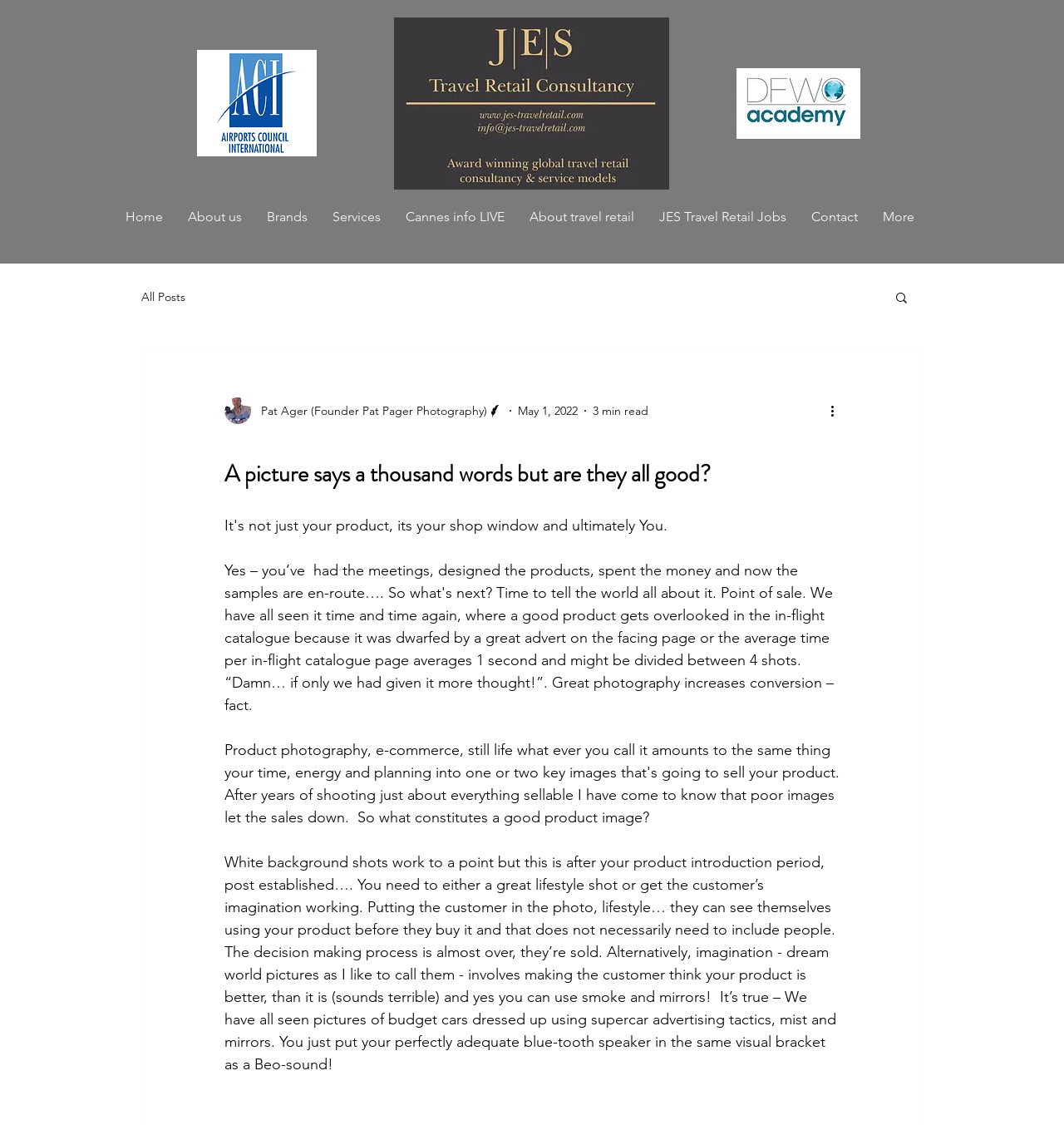Please find the bounding box coordinates of the element that you should click to achieve the following instruction: "Click on the 'Home' link". The coordinates should be presented as four float numbers between 0 and 1: [left, top, right, bottom].

[0.106, 0.151, 0.165, 0.234]